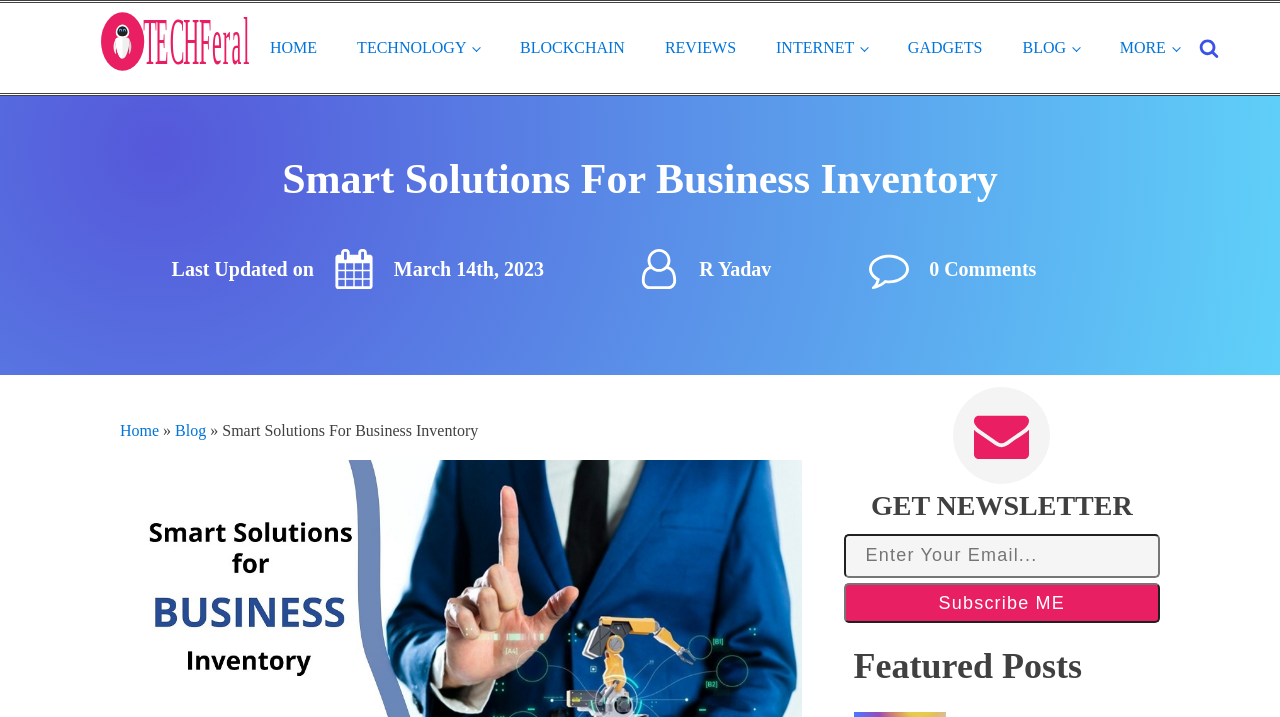How many main navigation links are there?
Based on the content of the image, thoroughly explain and answer the question.

I counted the number of main navigation links by looking at the top navigation bar, which contains links such as 'HOME', 'TECHNOLOGY', 'BLOCKCHAIN', 'REVIEWS', 'INTERNET', 'GADGETS', and 'BLOG'.